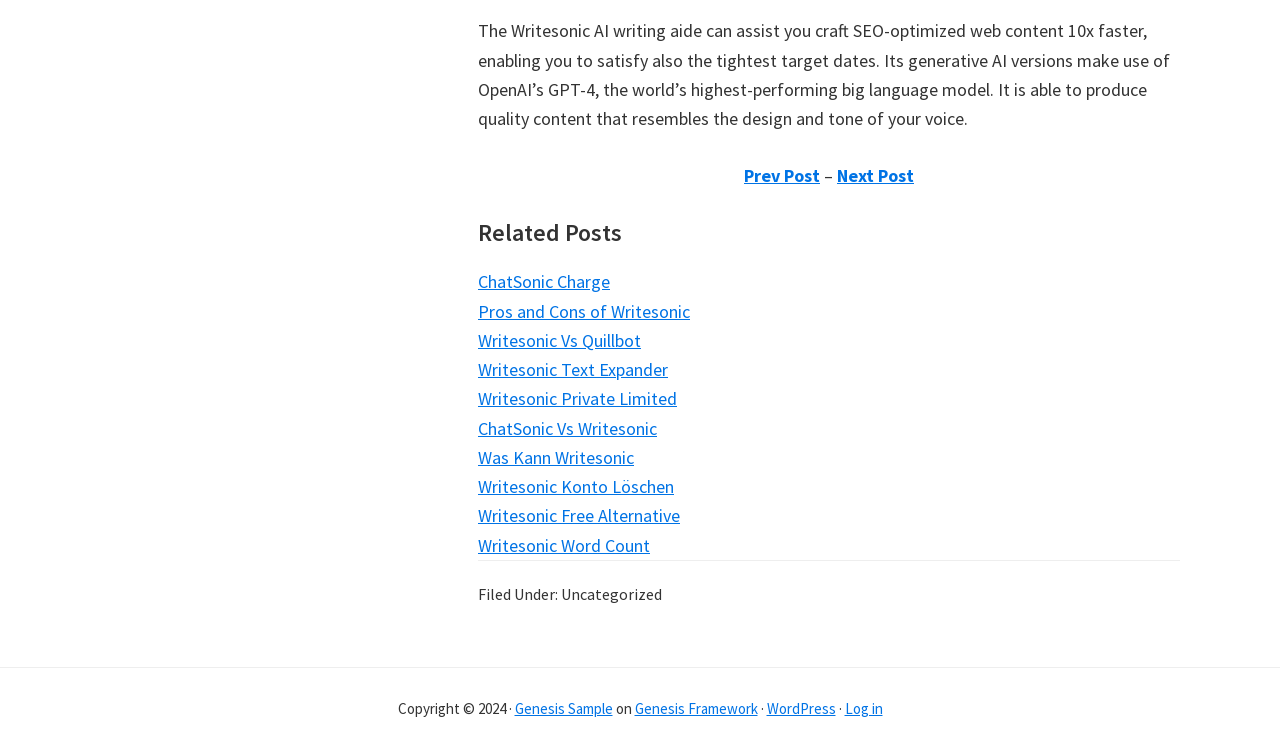Find the bounding box coordinates for the area that must be clicked to perform this action: "Log in".

[0.66, 0.932, 0.689, 0.957]